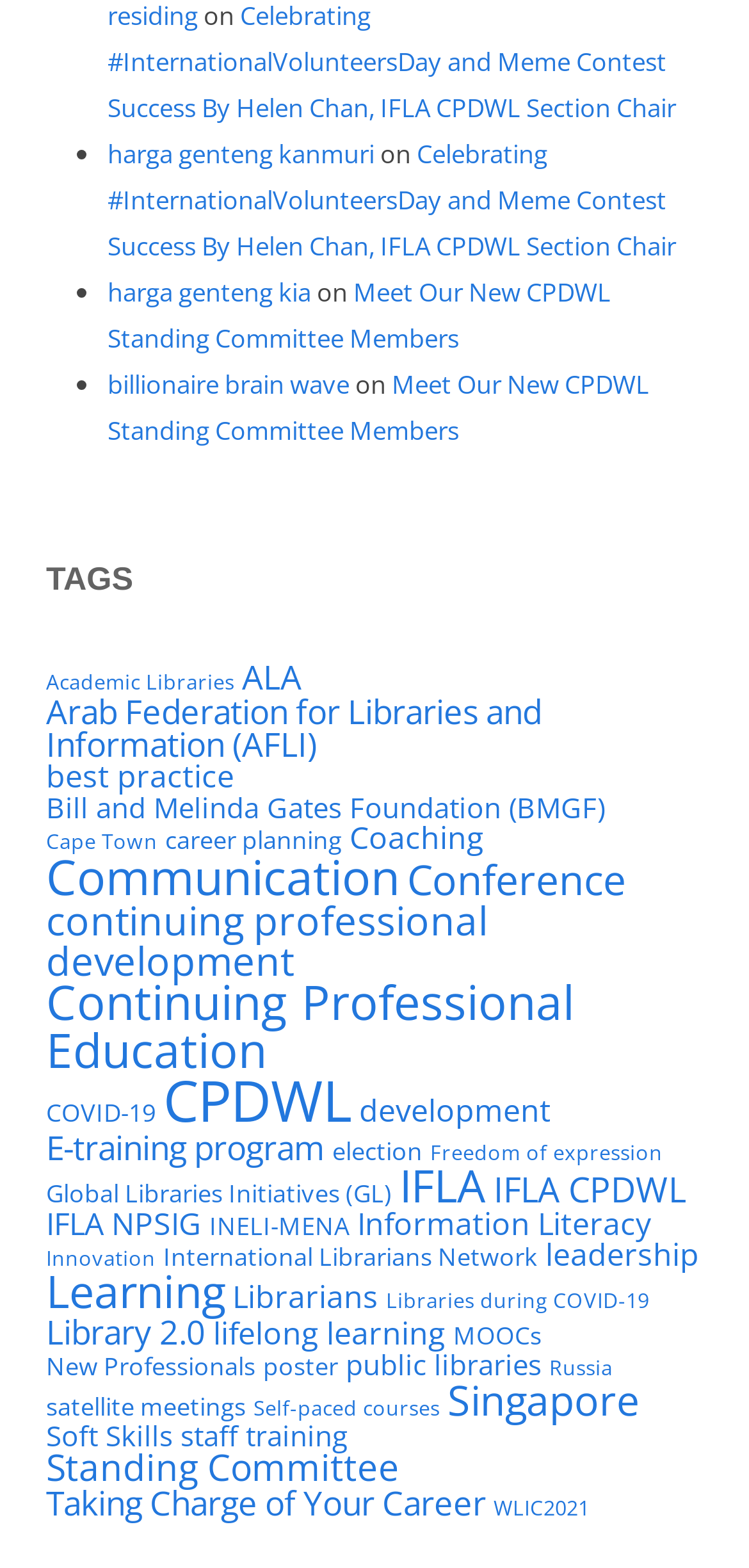What is the topic of the link 'harga genteng kanmuri'?
Answer the question with as much detail as you can, using the image as a reference.

The link 'harga genteng kanmuri' seems to be related to roofing, as 'genteng' is a type of roofing material and 'harga' means 'price' in Indonesian.